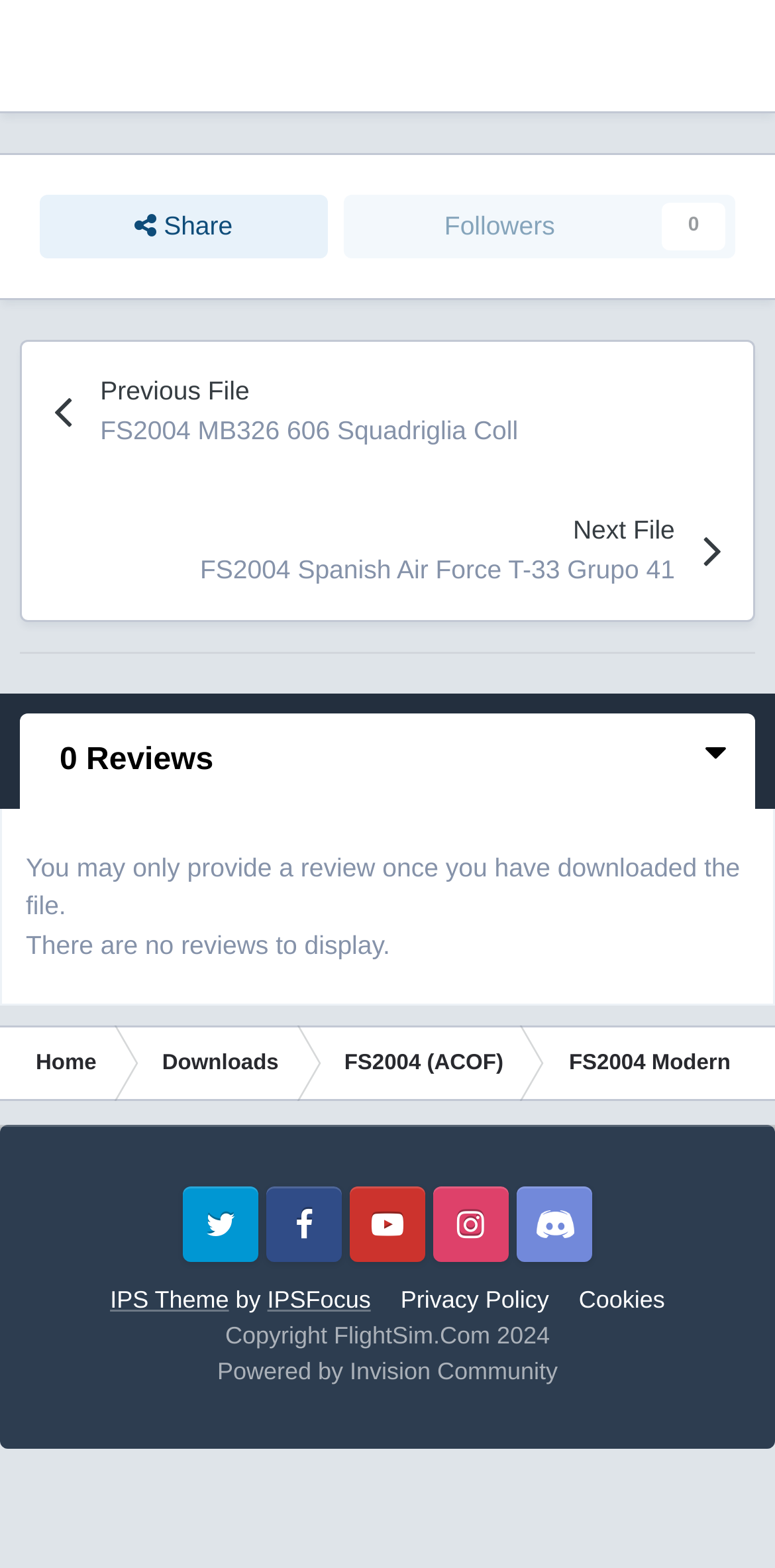Determine the bounding box coordinates of the region that needs to be clicked to achieve the task: "Follow the current user".

[0.443, 0.124, 0.949, 0.165]